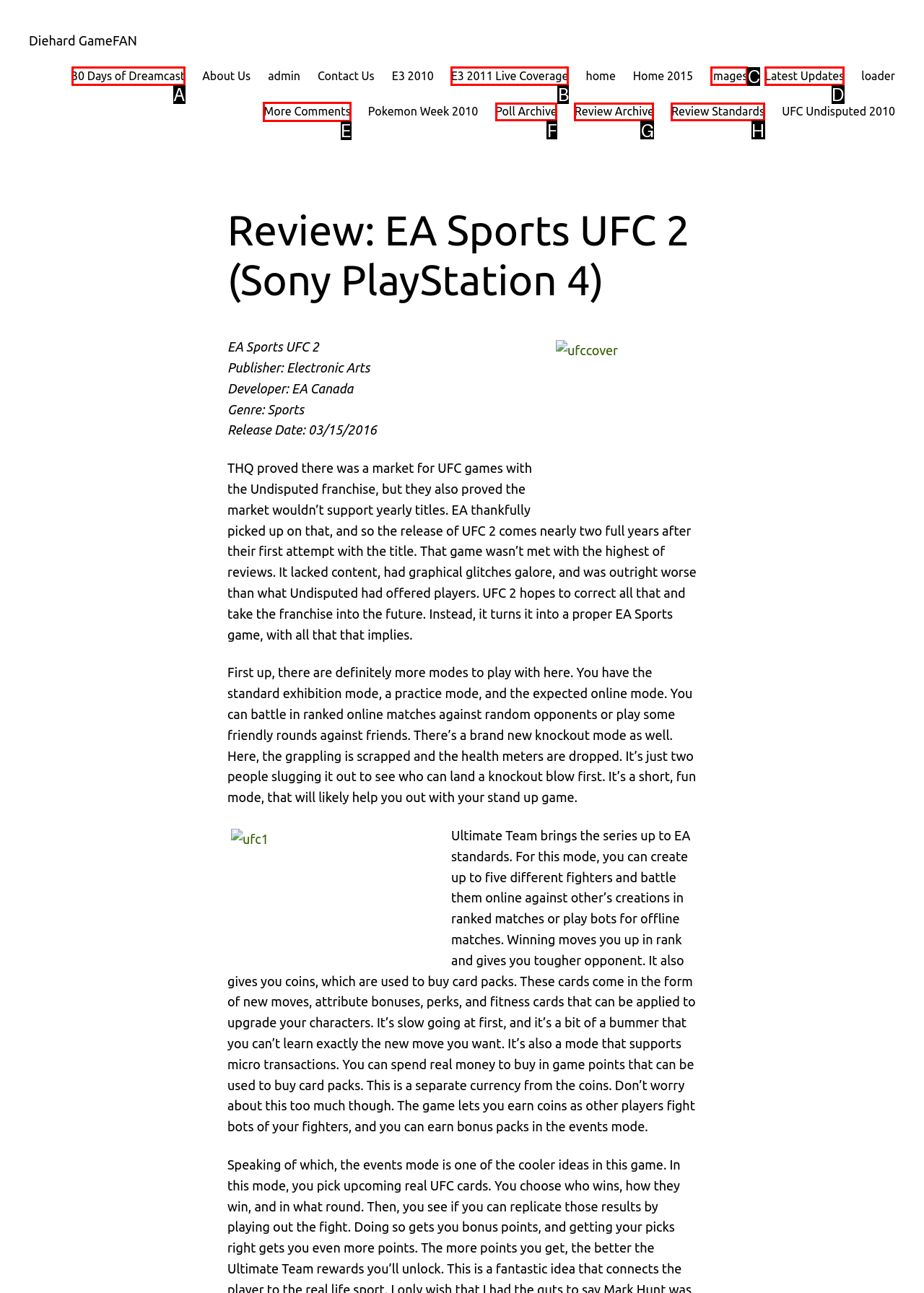Based on the task: Click on the 'More Comments' link, which UI element should be clicked? Answer with the letter that corresponds to the correct option from the choices given.

E